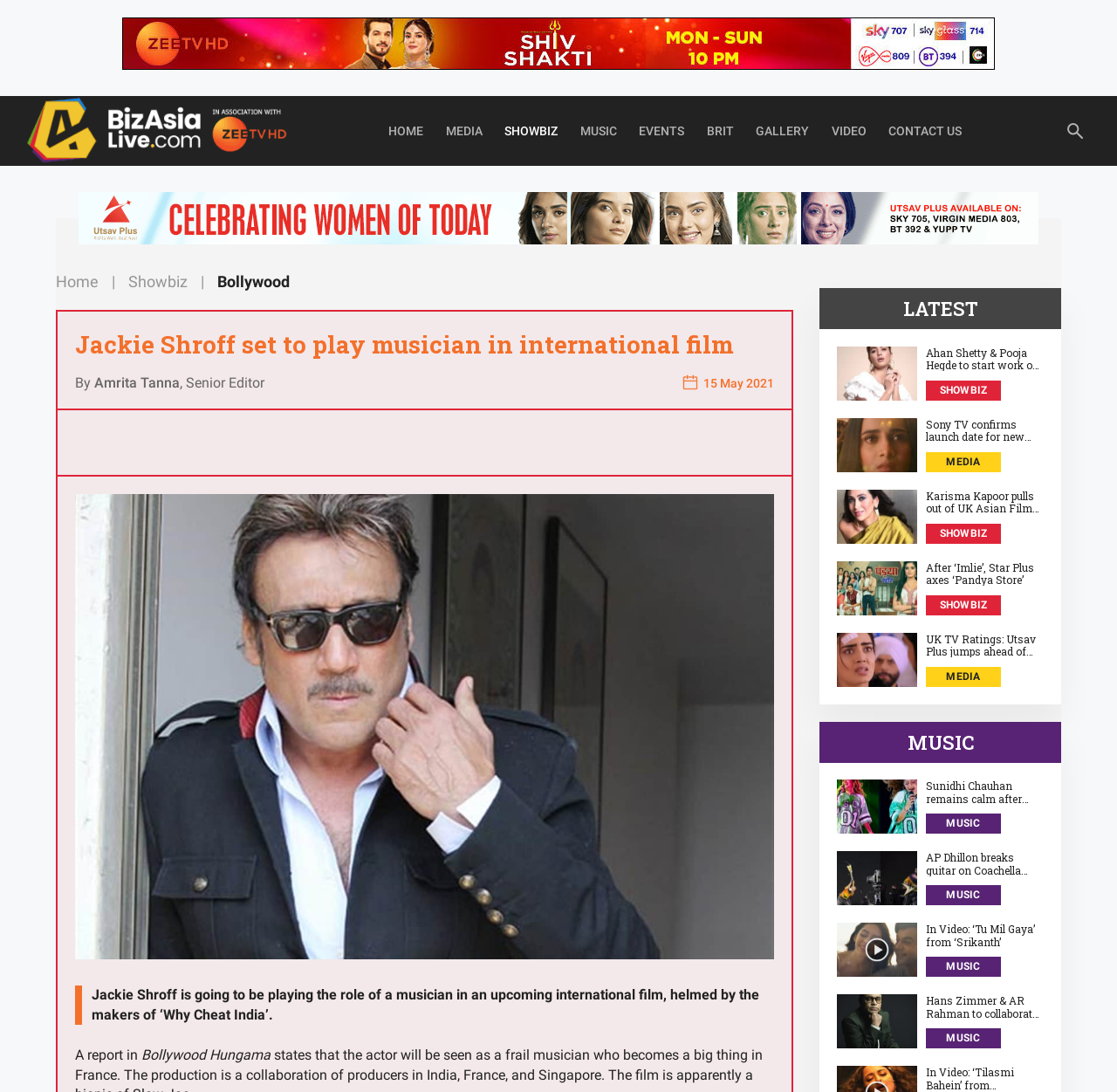What is the date of the news article?
Answer with a single word or phrase by referring to the visual content.

15 May 2021